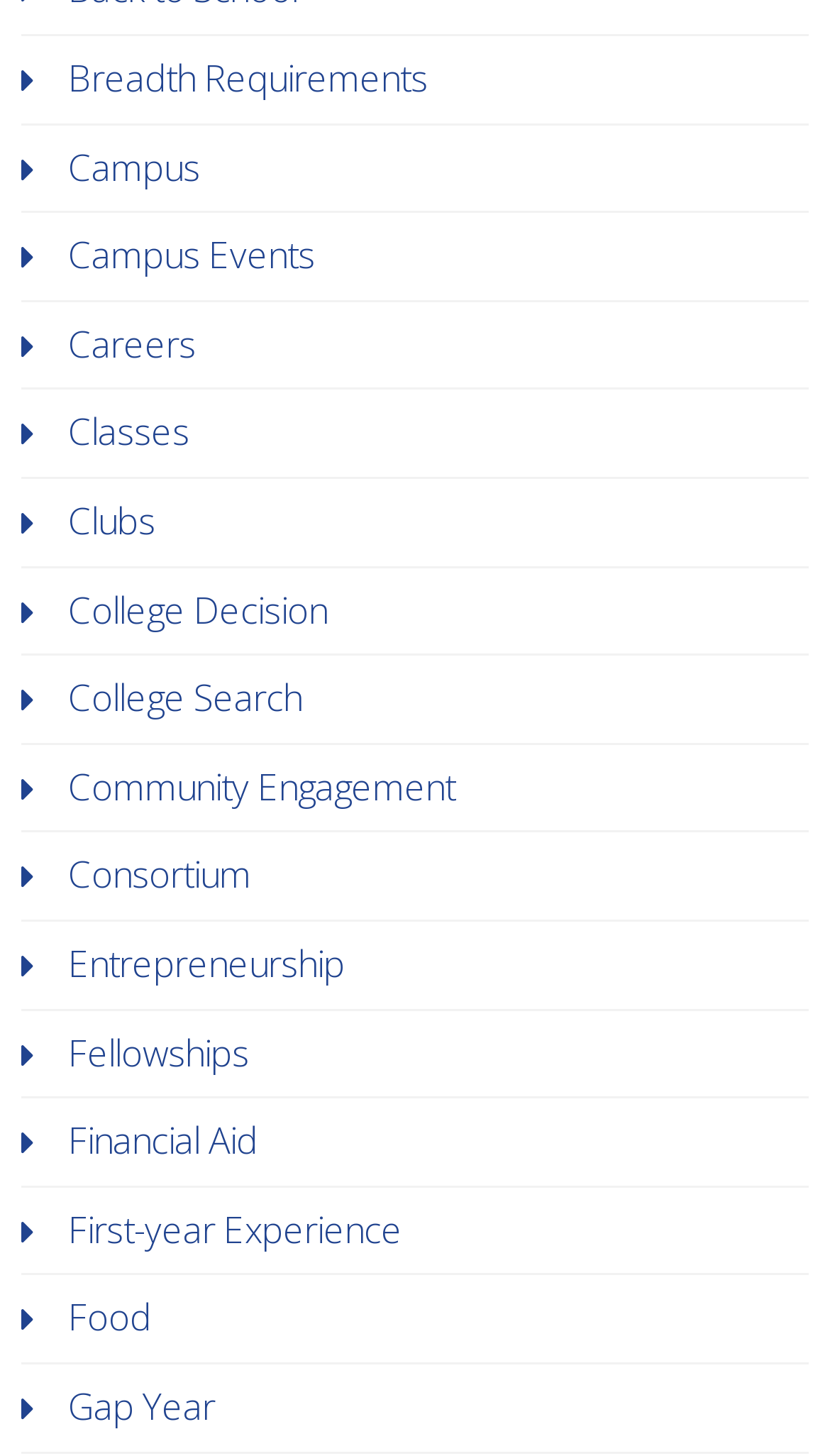Based on the element description: "College Decision", identify the UI element and provide its bounding box coordinates. Use four float numbers between 0 and 1, [left, top, right, bottom].

[0.082, 0.401, 0.395, 0.435]